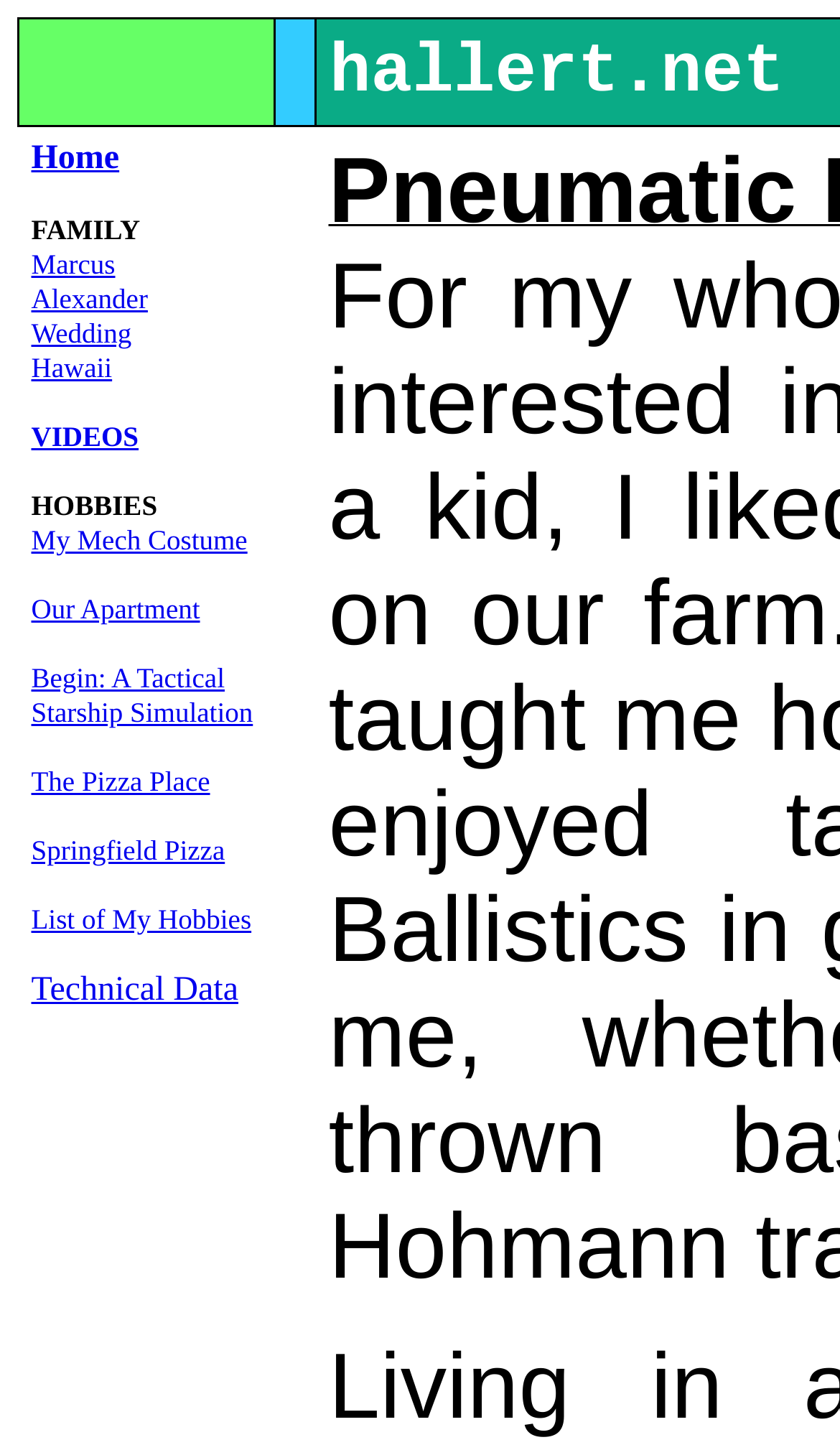How many links are there under the 'HOBBIES' category?
Refer to the image and answer the question using a single word or phrase.

11